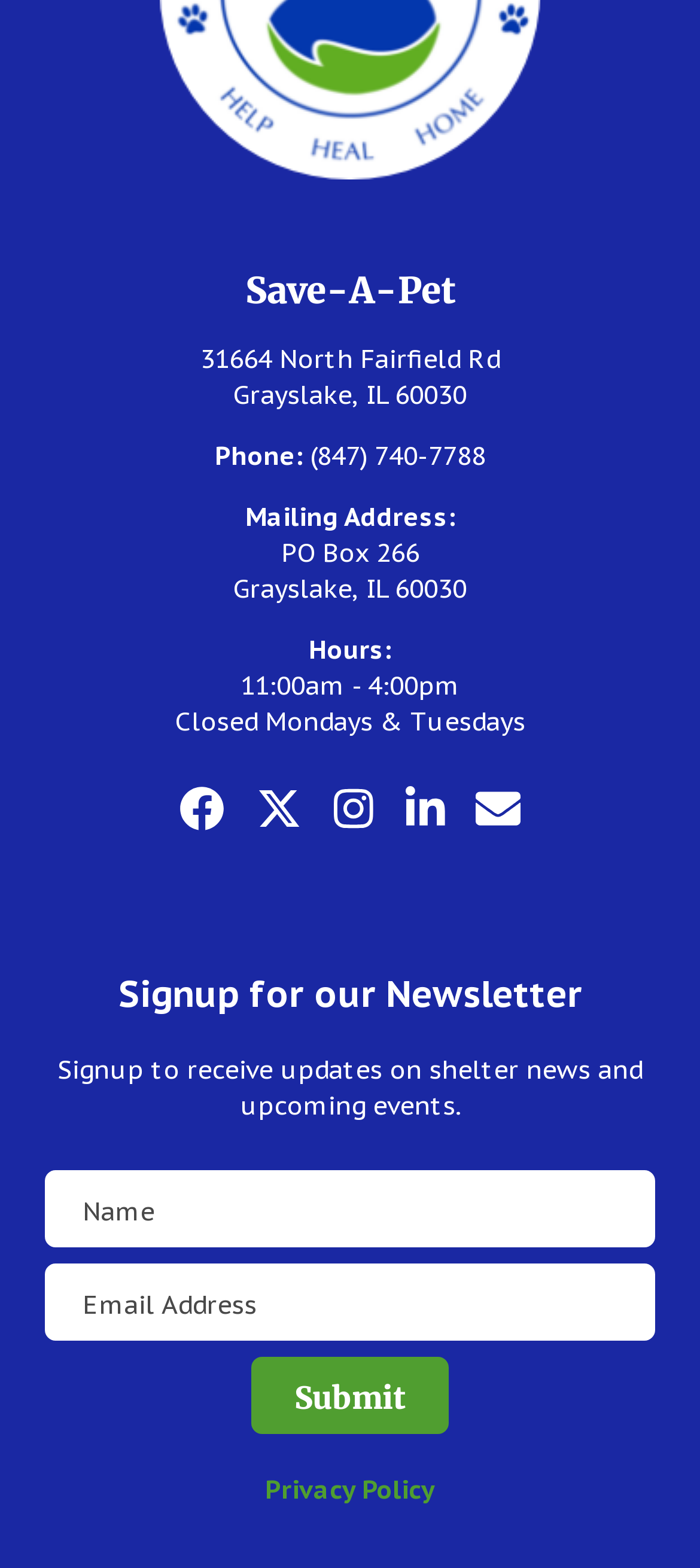Specify the bounding box coordinates of the element's region that should be clicked to achieve the following instruction: "Go to Home". The bounding box coordinates consist of four float numbers between 0 and 1, in the format [left, top, right, bottom].

None